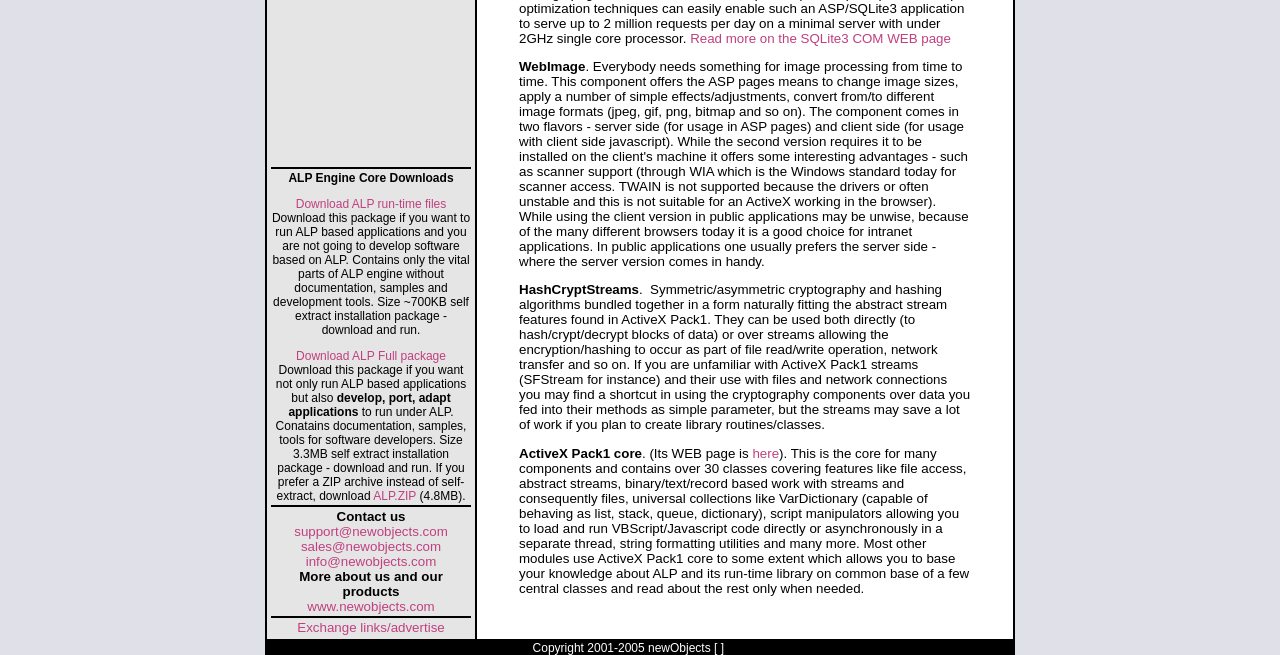What is ActiveX Pack1 core for?
Can you give a detailed and elaborate answer to the question?

ActiveX Pack1 core is a central component that provides features like file access, abstract streams, binary/text/record based work with streams and files, and universal collections, and is used by many other modules, allowing for a common base of knowledge about ALP and its run-time library.